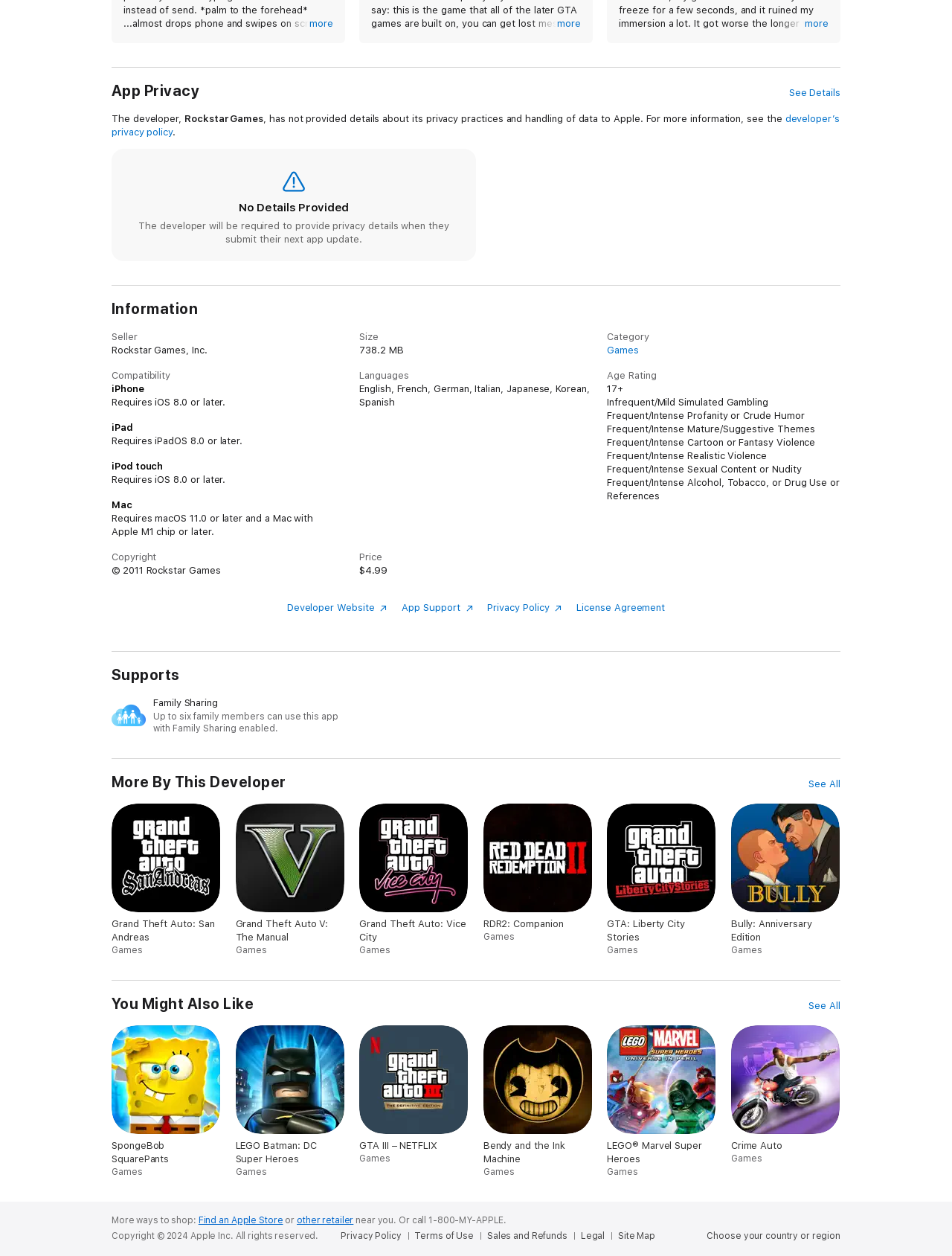Using the elements shown in the image, answer the question comprehensively: What is the developer of the app?

I found the answer by looking at the 'App Privacy' section, where it says 'The developer, Rockstar Games, has not provided details about its privacy practices and handling of data to Apple.'